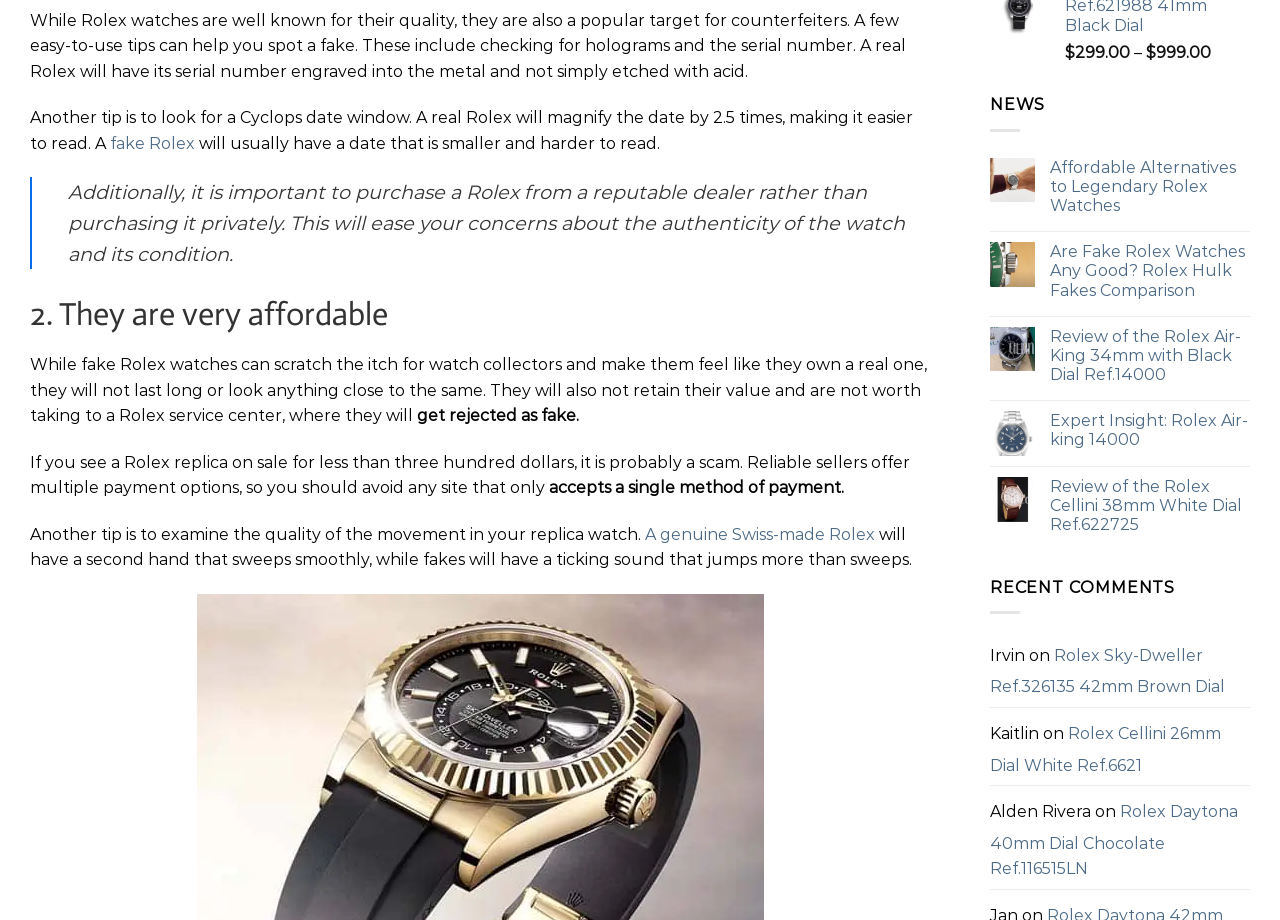Provide the bounding box coordinates for the UI element that is described as: "parent_node: Email * aria-describedby="email-notes" name="email"".

None